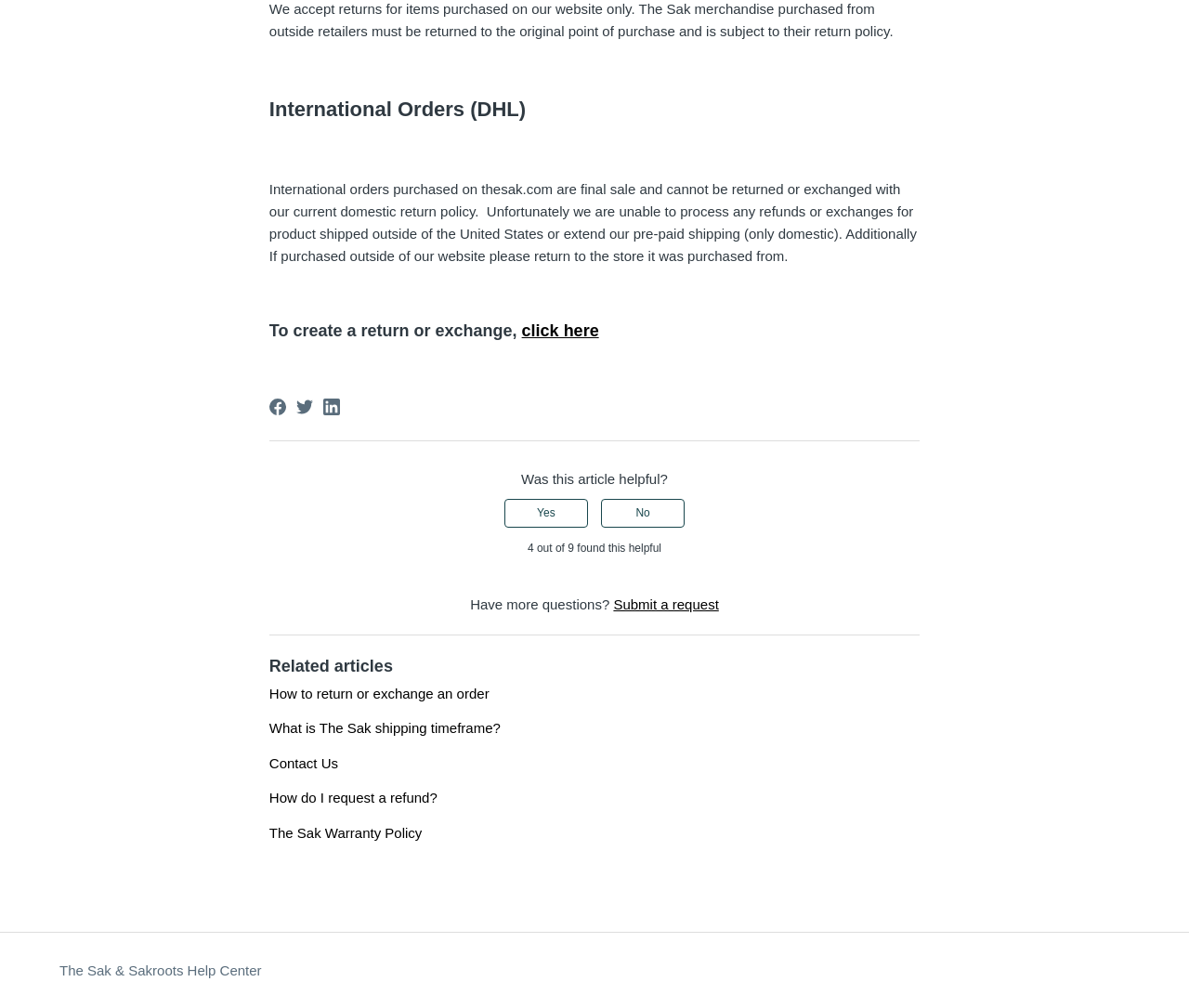Given the element description, predict the bounding box coordinates in the format (top-left x, top-left y, bottom-right x, bottom-right y). Make sure all values are between 0 and 1. Here is the element description: The Sak Warranty Policy

[0.226, 0.818, 0.355, 0.834]